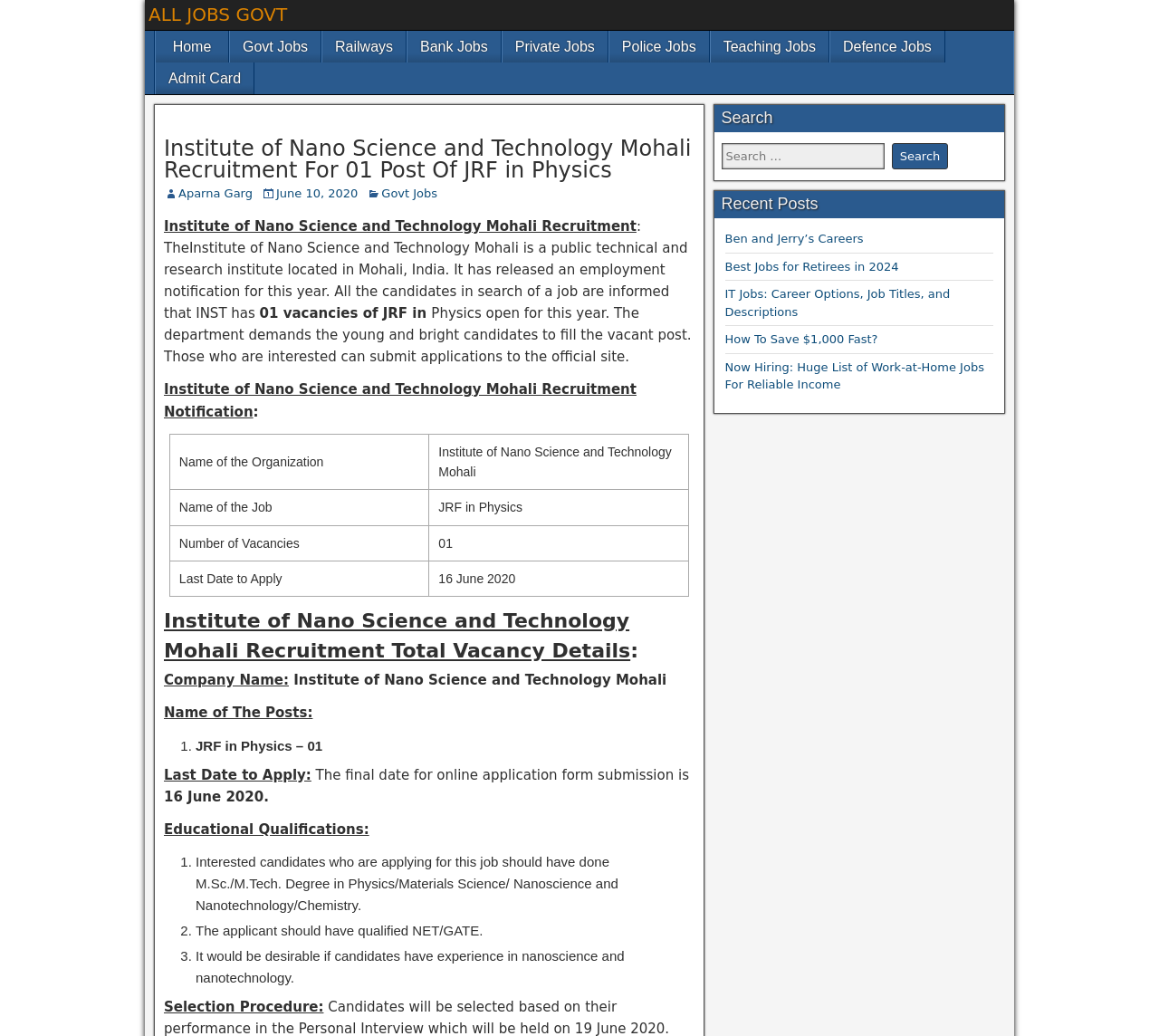How many vacancies are available for JRF in Physics?
Look at the image and construct a detailed response to the question.

The question can be answered by looking at the table with the heading 'Institute of Nano Science and Technology Mohali Recruitment Notification'. The third row of the table has two columns, 'Number of Vacancies' and '01', which indicates that there is one vacancy available for JRF in Physics.